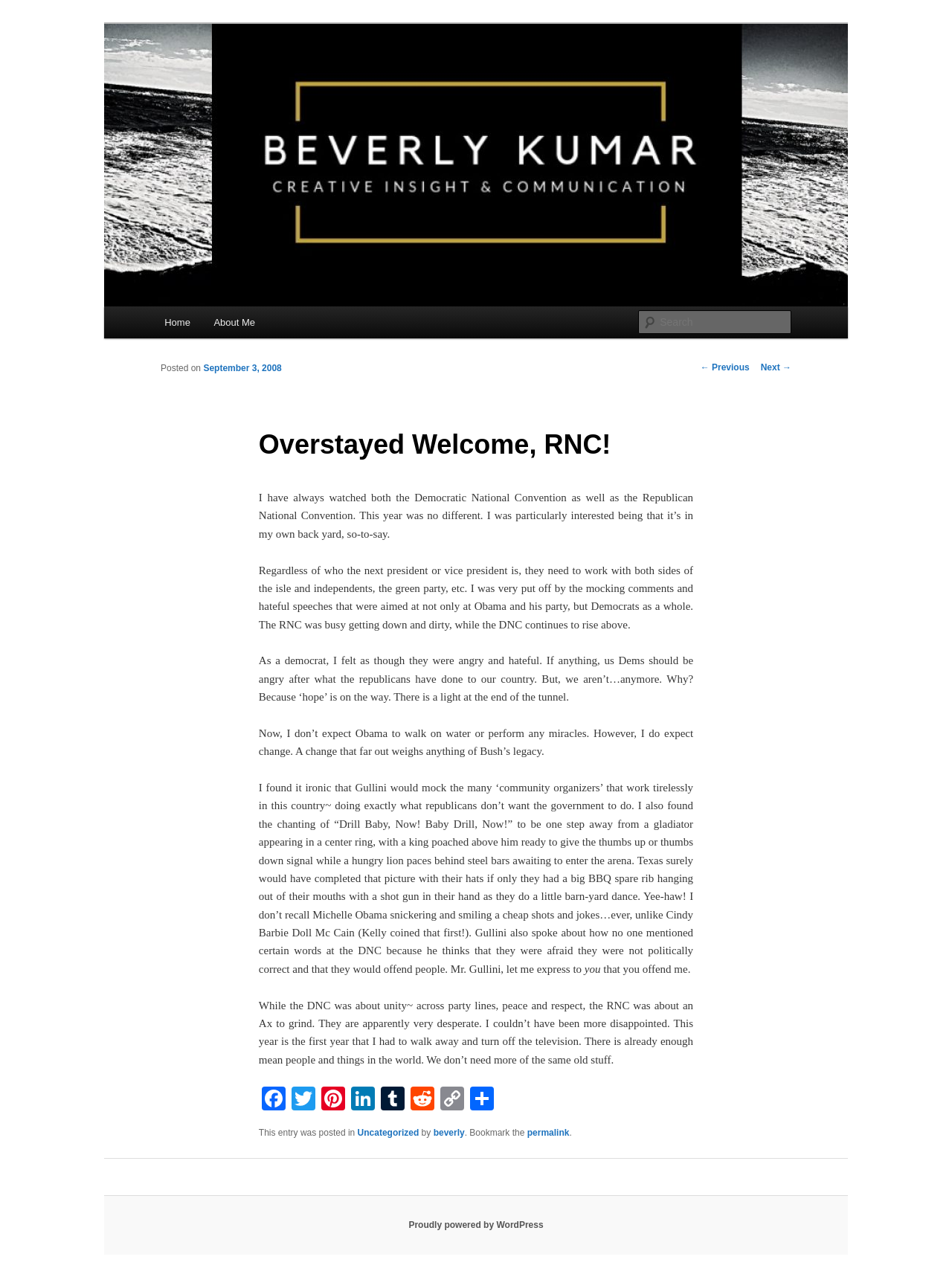What is the author's opinion about the RNC?
Provide a well-explained and detailed answer to the question.

The author's opinion about the RNC can be inferred from the text which expresses disappointment and frustration with the mocking comments and hateful speeches aimed at Obama and the Democratic party, indicating a negative opinion.